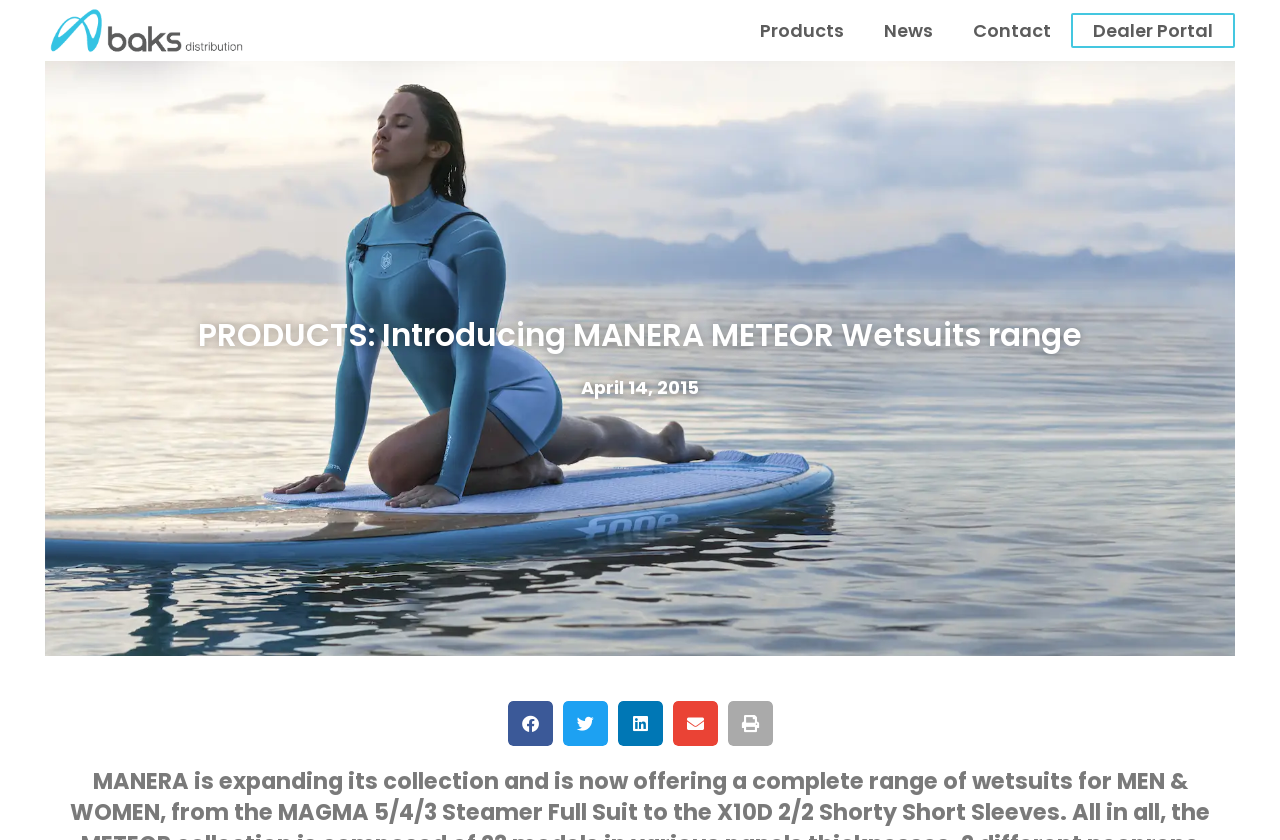Can you specify the bounding box coordinates for the region that should be clicked to fulfill this instruction: "Go to Products page".

[0.578, 0.015, 0.675, 0.057]